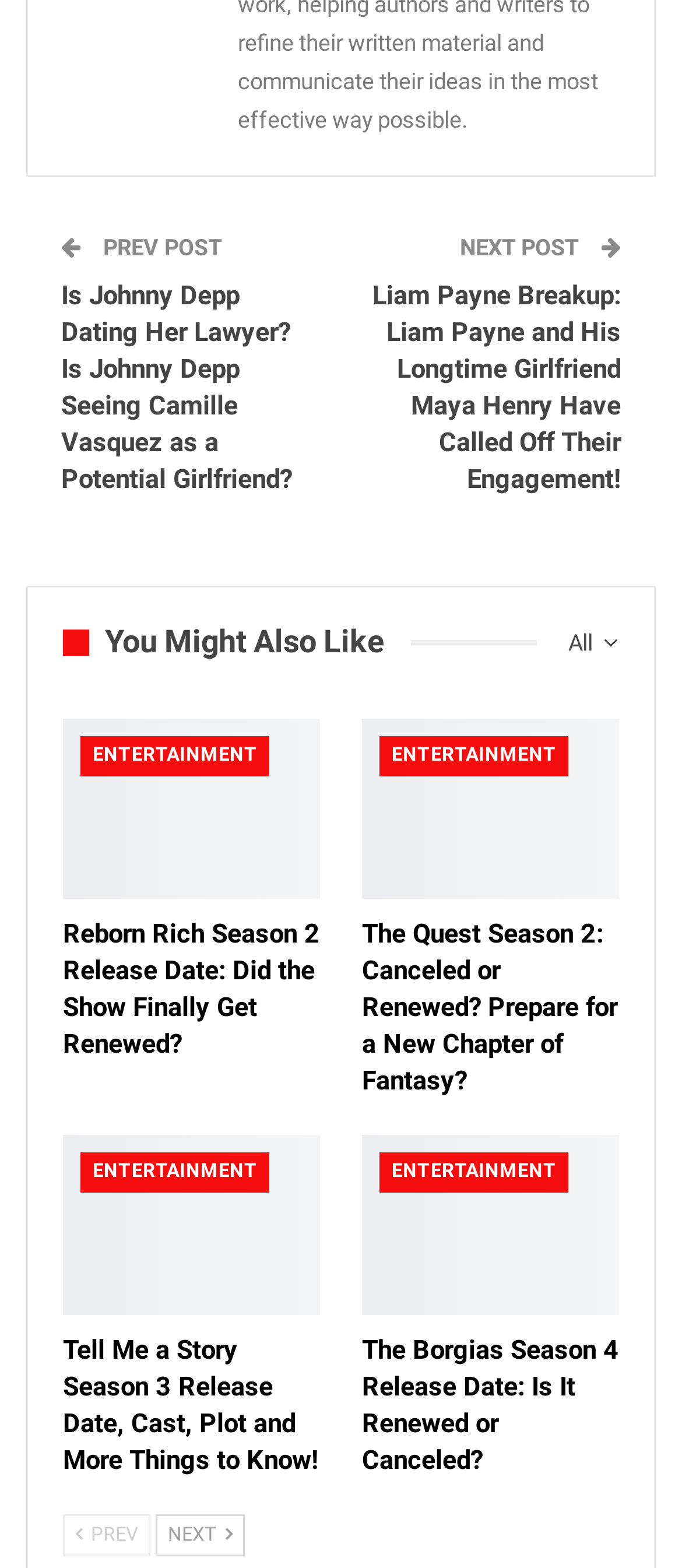Locate the bounding box coordinates of the element to click to perform the following action: 'Click on the 'Is Johnny Depp Dating Her Lawyer?' article'. The coordinates should be given as four float values between 0 and 1, in the form of [left, top, right, bottom].

[0.09, 0.179, 0.428, 0.316]